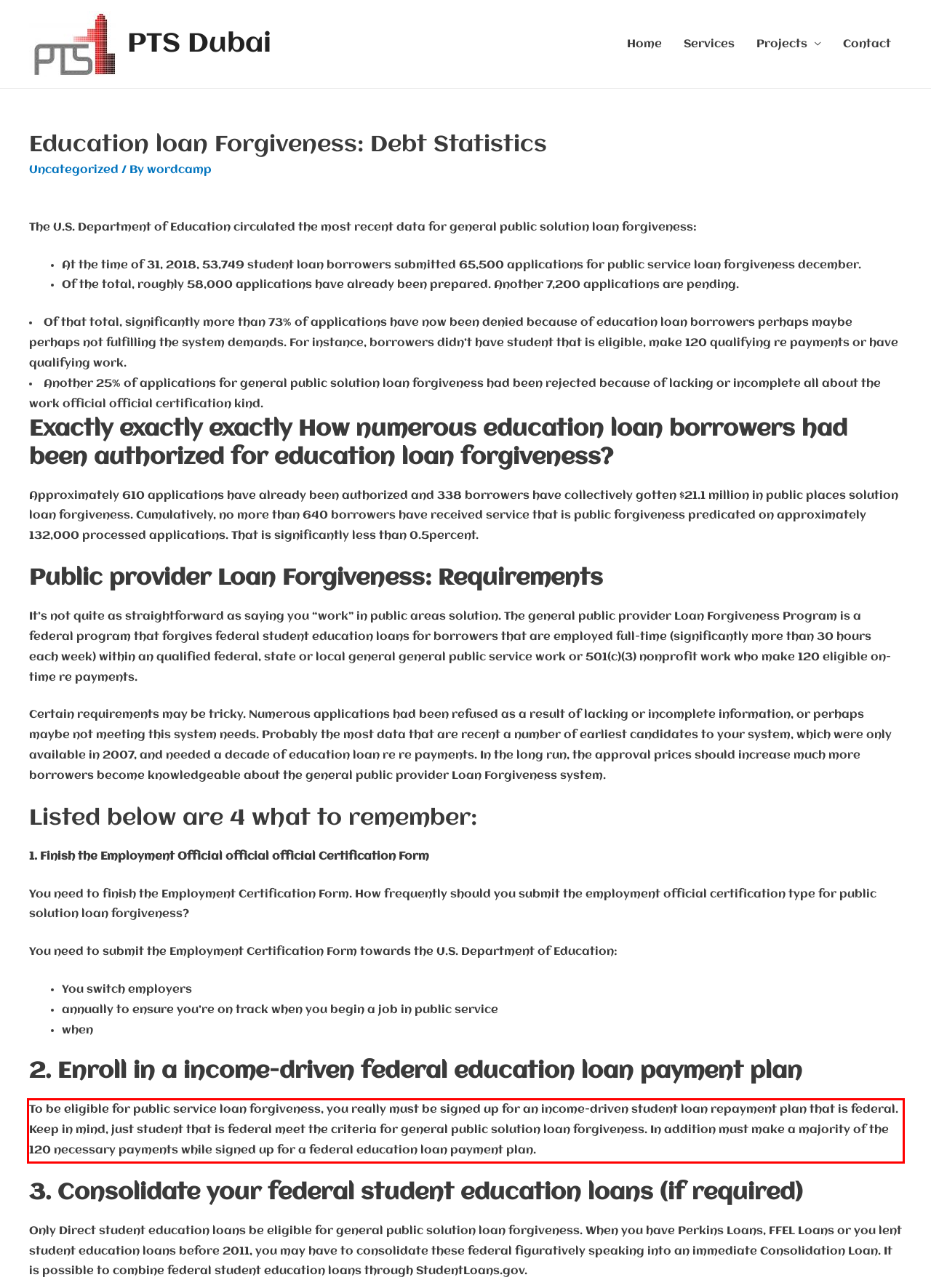Given a screenshot of a webpage with a red bounding box, extract the text content from the UI element inside the red bounding box.

To be eligible for public service loan forgiveness, you really must be signed up for an income-driven student loan repayment plan that is federal. Keep in mind, just student that is federal meet the criteria for general public solution loan forgiveness. In addition must make a majority of the 120 necessary payments while signed up for a federal education loan payment plan.